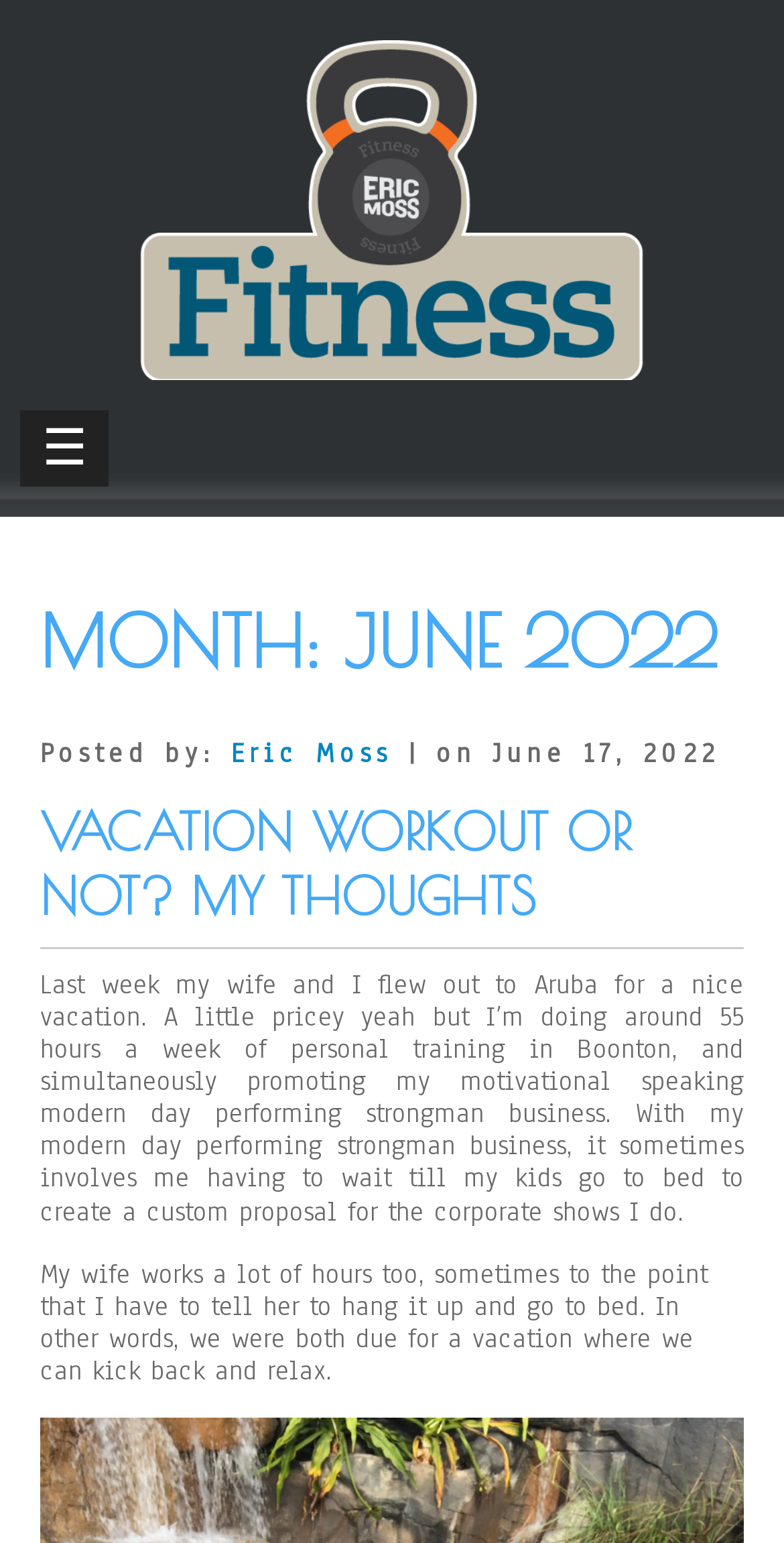What is the author's occupation?
Give a single word or phrase as your answer by examining the image.

Personal Trainer